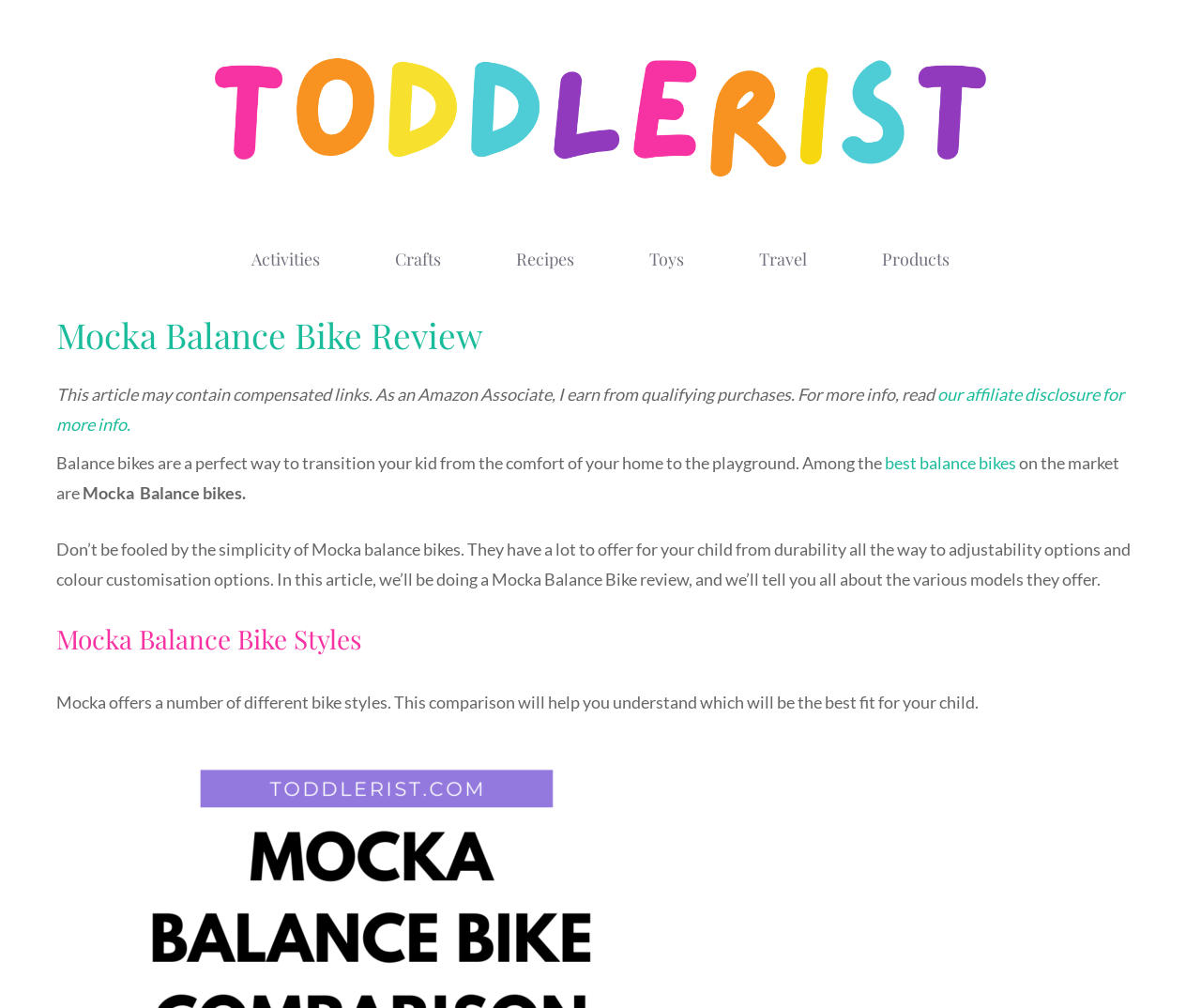Can you pinpoint the bounding box coordinates for the clickable element required for this instruction: "Go to the Products page"? The coordinates should be four float numbers between 0 and 1, i.e., [left, top, right, bottom].

[0.703, 0.224, 0.822, 0.289]